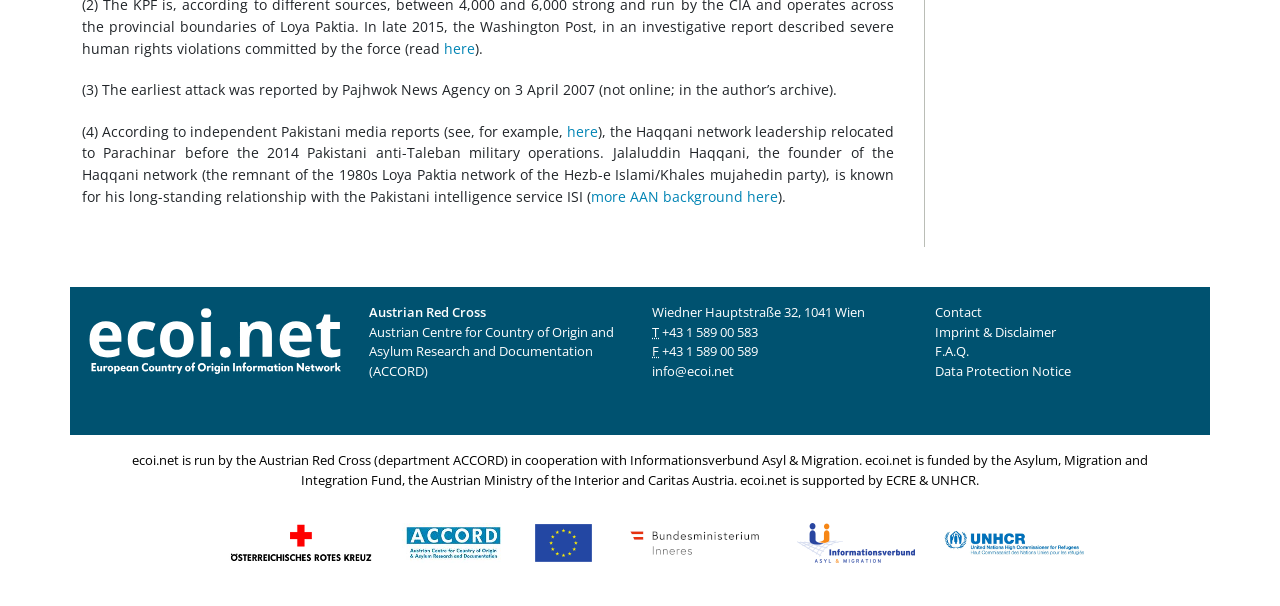Determine the bounding box coordinates for the clickable element required to fulfill the instruction: "view imprint and disclaimer". Provide the coordinates as four float numbers between 0 and 1, i.e., [left, top, right, bottom].

[0.73, 0.533, 0.825, 0.562]